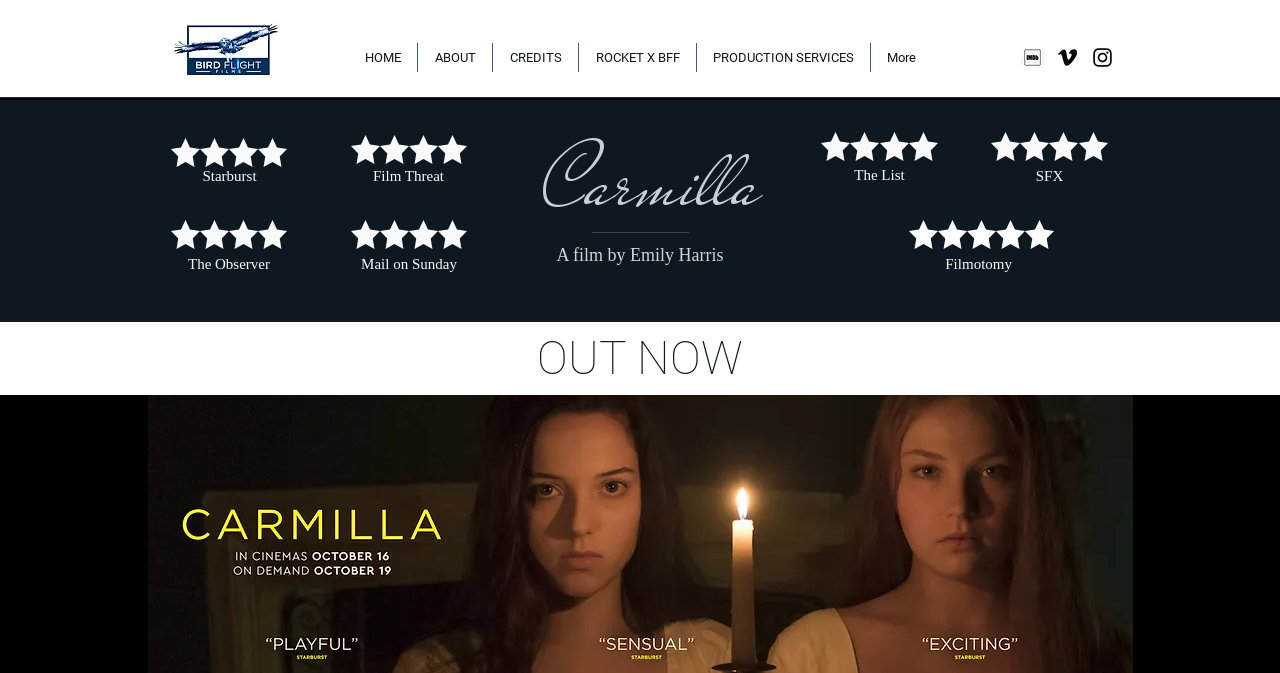Who is the director of the film?
Look at the image and provide a detailed response to the question.

The director's name can be found in the StaticText element with the text 'A film by Emily Harris' located at [0.435, 0.364, 0.565, 0.394].